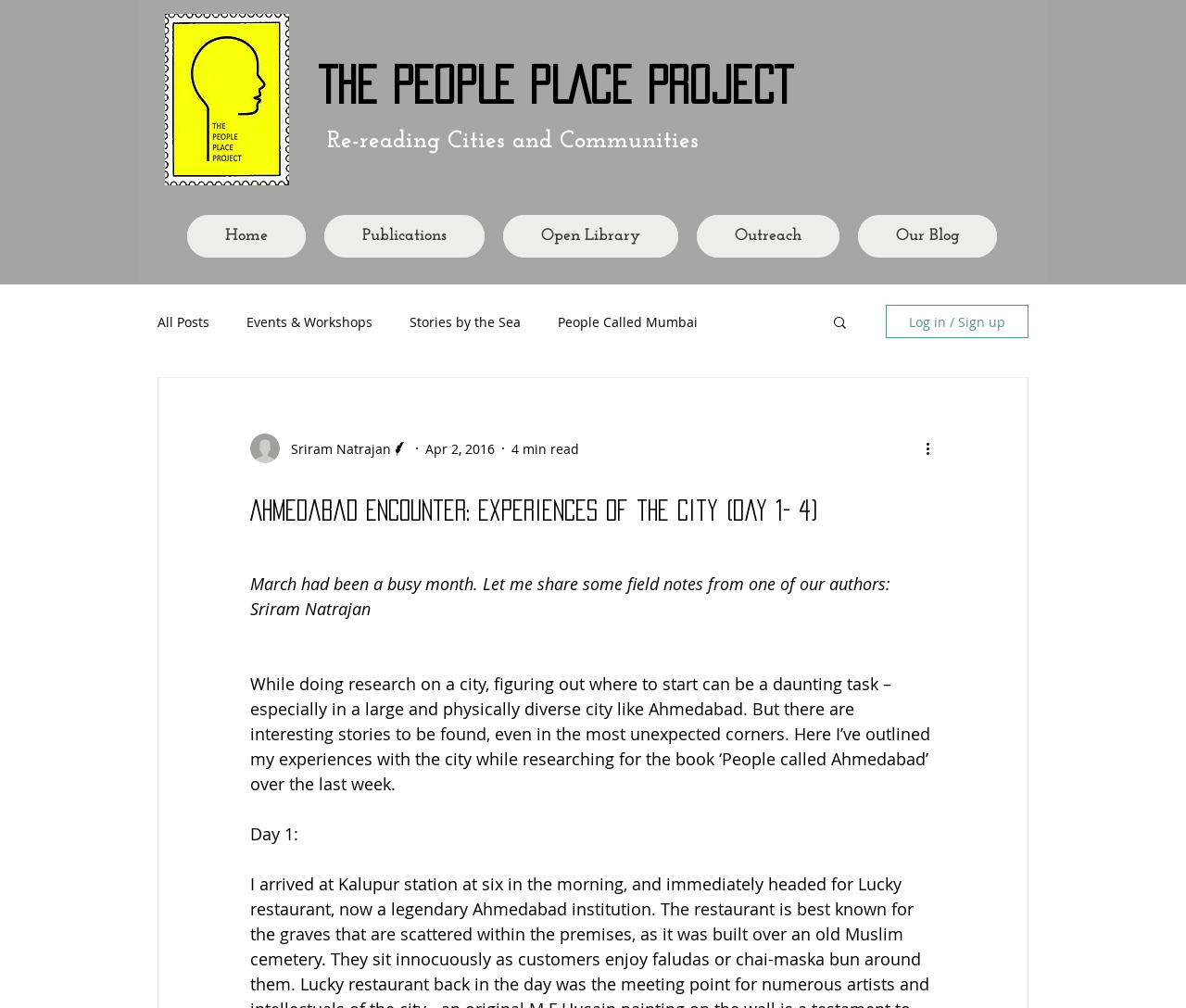Can you specify the bounding box coordinates of the area that needs to be clicked to fulfill the following instruction: "Click on the 'Home' link"?

[0.158, 0.213, 0.258, 0.256]